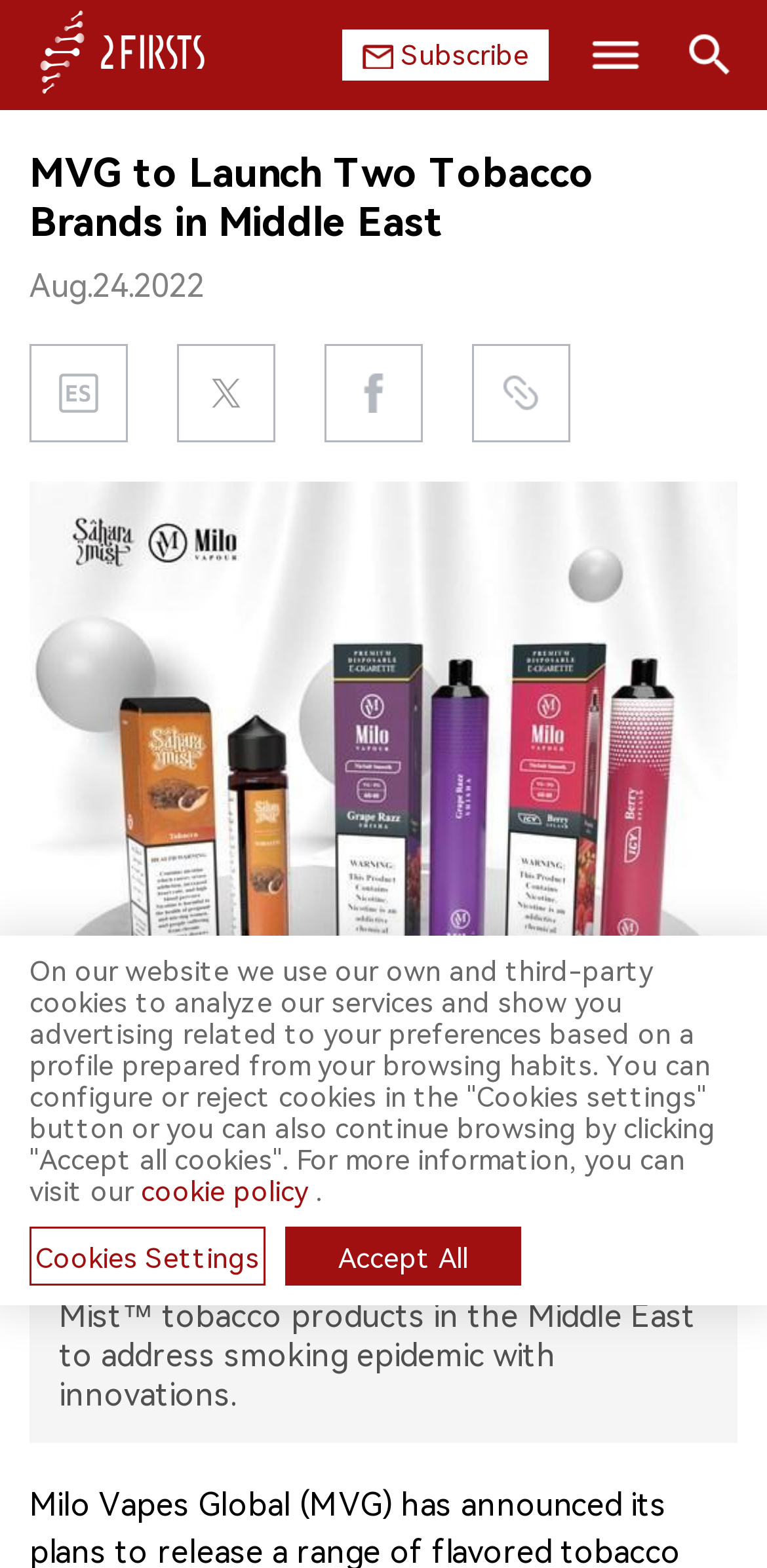Locate the bounding box coordinates of the element that should be clicked to execute the following instruction: "Read more about COMPANY".

[0.038, 0.157, 0.962, 0.217]